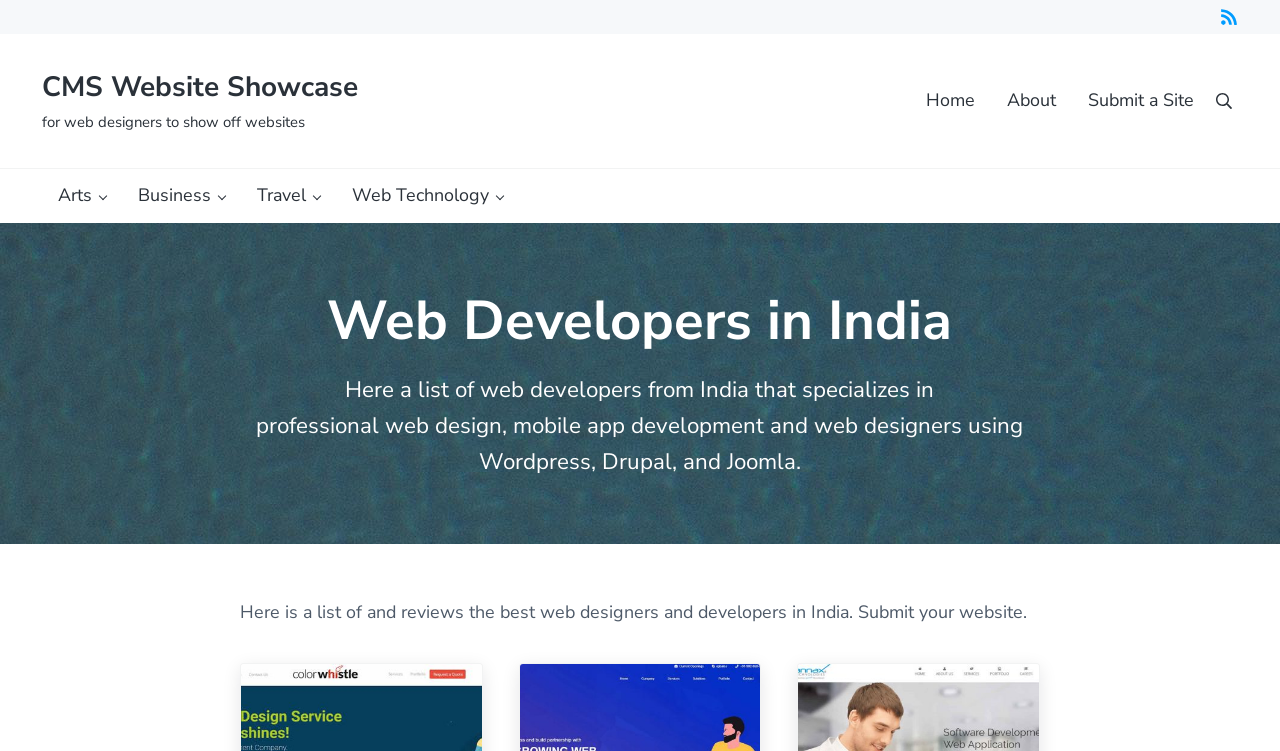Given the content of the image, can you provide a detailed answer to the question?
What categories of websites are listed on this page?

The website provides a list of categories, including Arts, Business, Travel, and Web Technology, which suggests that the websites listed on this page can be filtered by these categories.